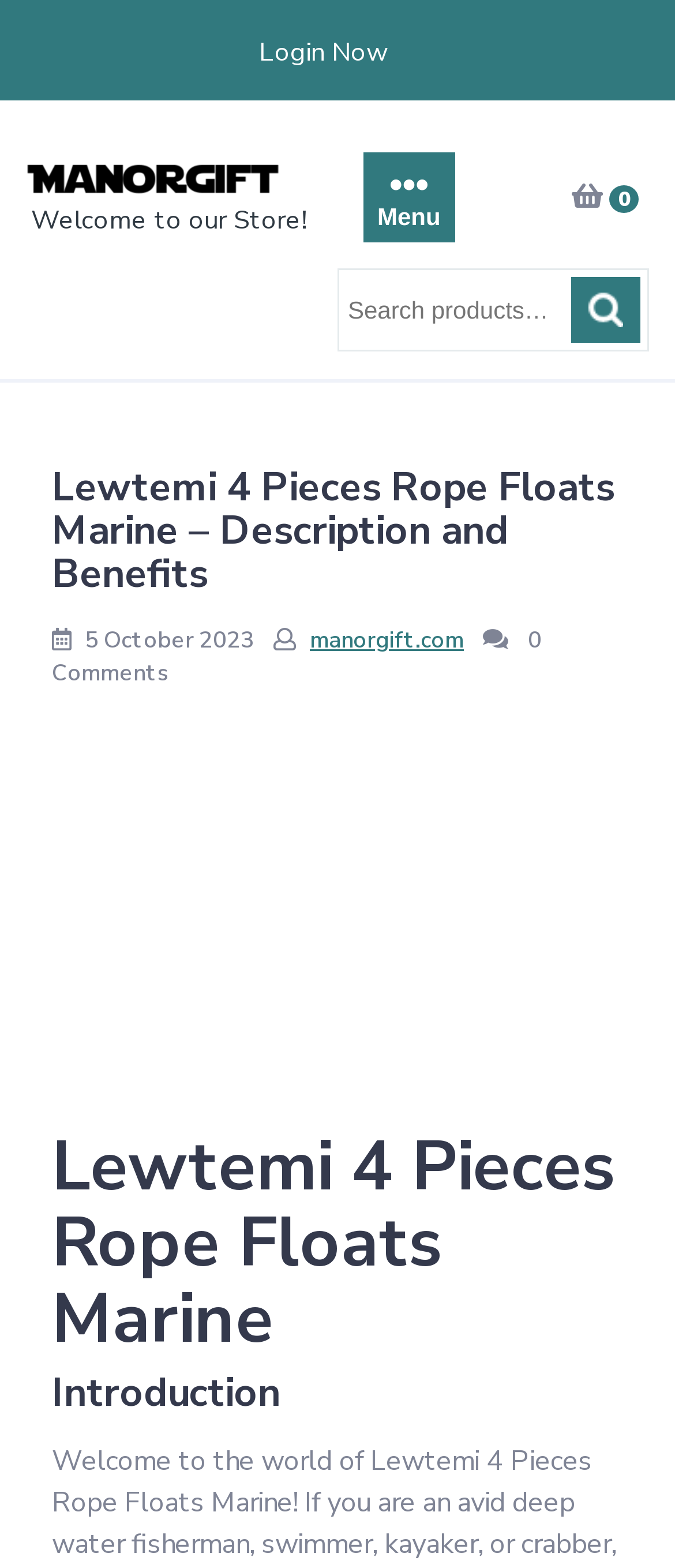Determine the main heading of the webpage and generate its text.

Lewtemi 4 Pieces Rope Floats Marine